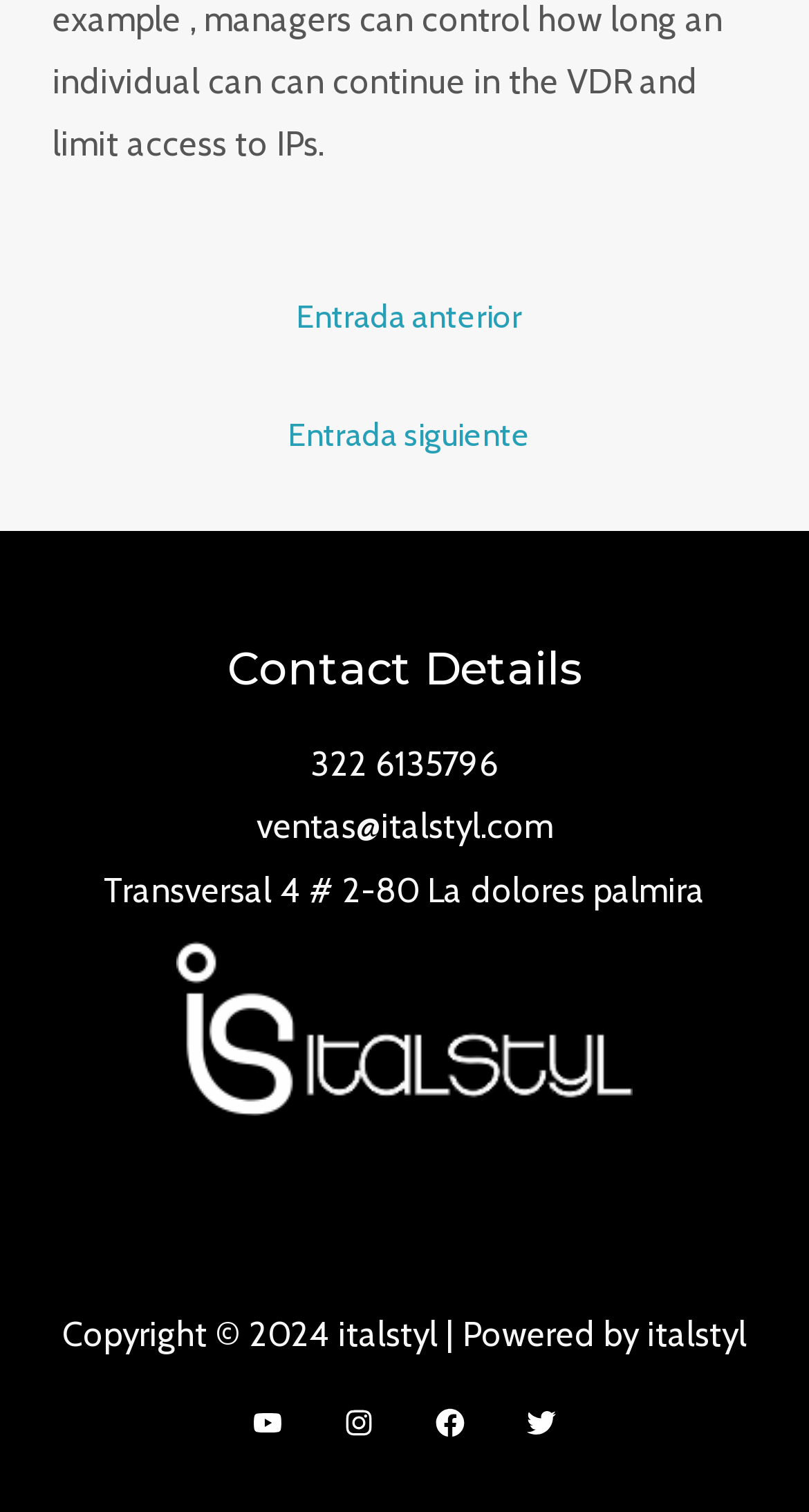How many social media links are in the footer?
Observe the image and answer the question with a one-word or short phrase response.

4